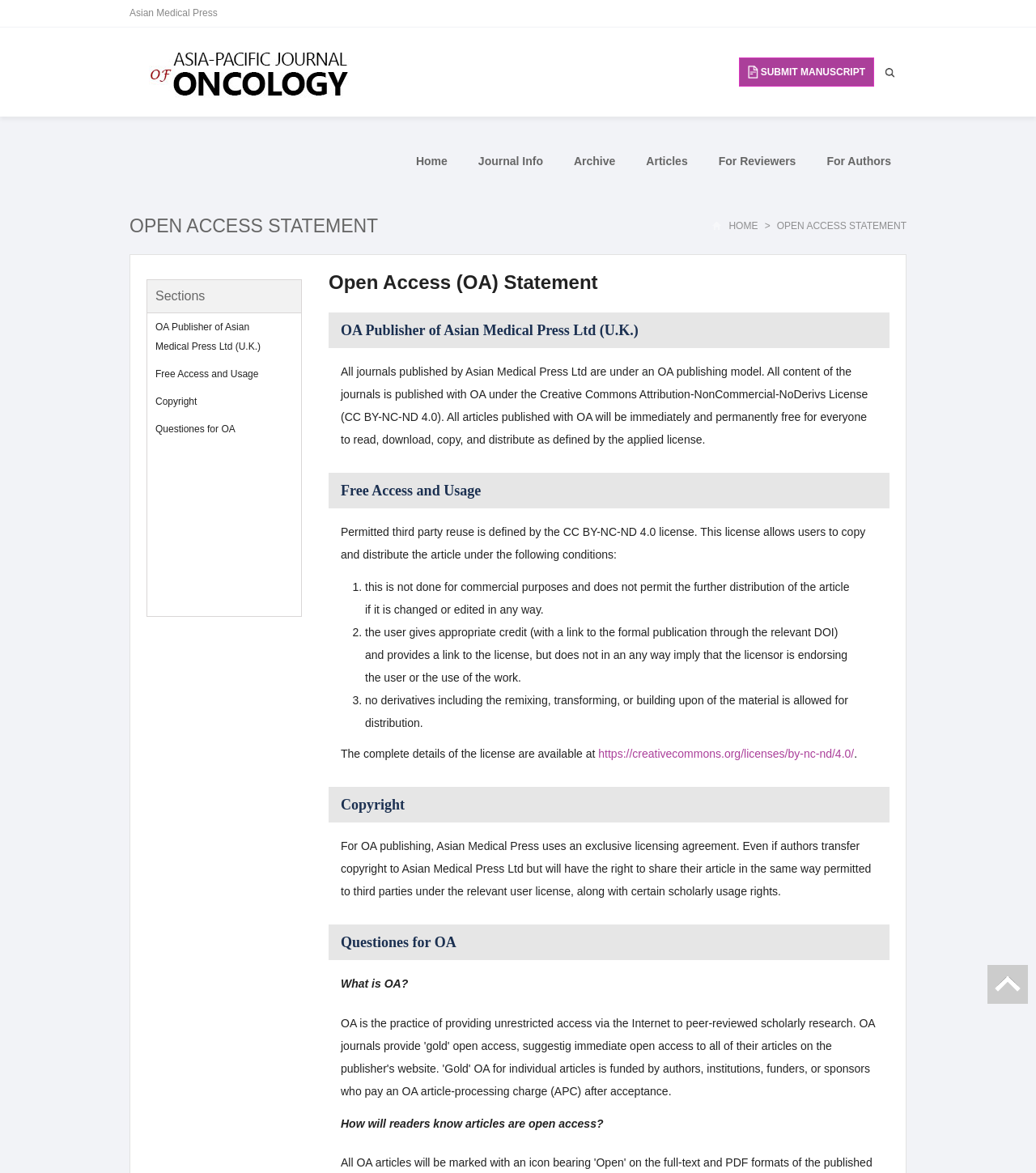Predict the bounding box for the UI component with the following description: "Copyright".

[0.142, 0.331, 0.275, 0.354]